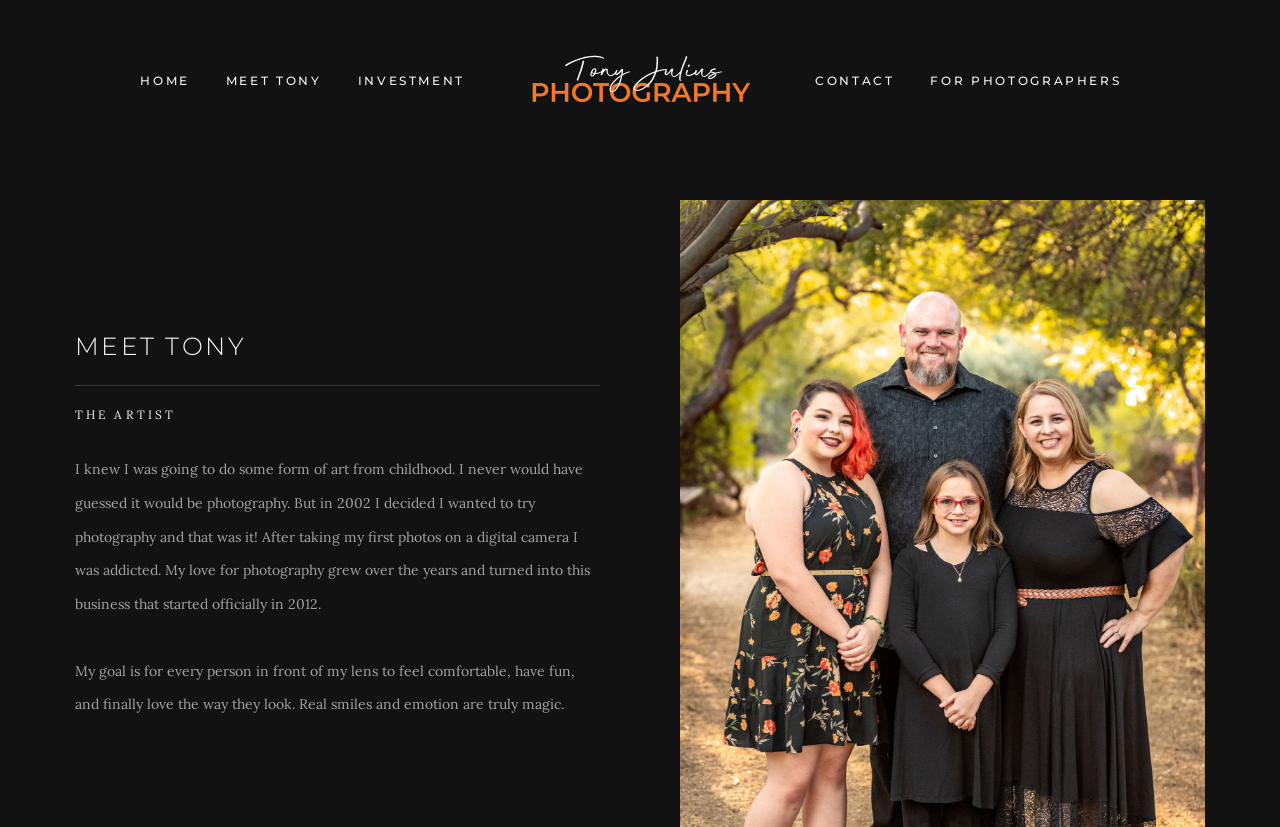What is the photographer's name?
Answer the question in a detailed and comprehensive manner.

The photographer's name is mentioned in the link 'MEET TONY' and also in the heading 'MEET TONY', indicating that the photographer's name is Tony.